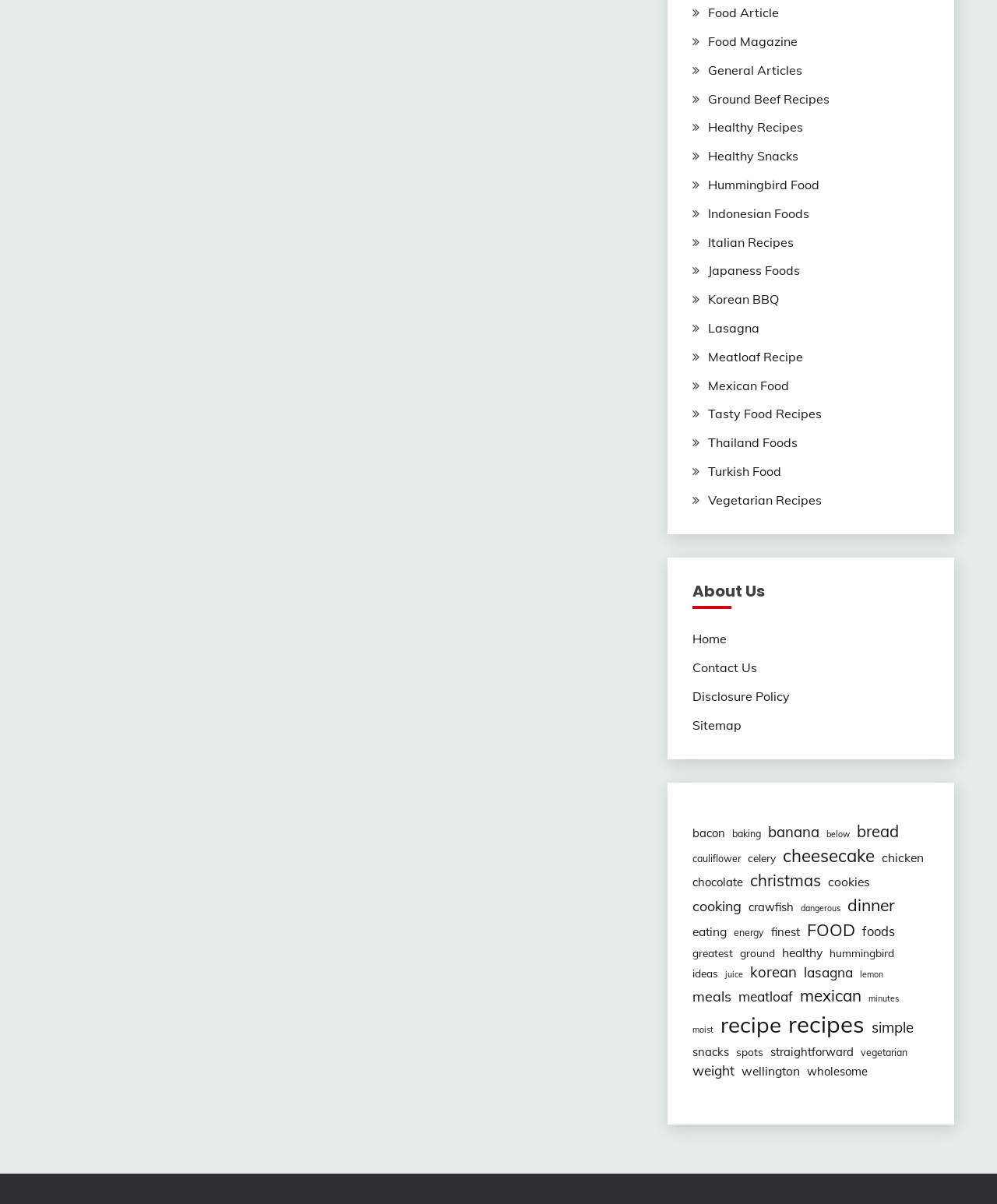Identify the bounding box coordinates of the element to click to follow this instruction: 'Click on Food Article'. Ensure the coordinates are four float values between 0 and 1, provided as [left, top, right, bottom].

[0.71, 0.004, 0.781, 0.017]